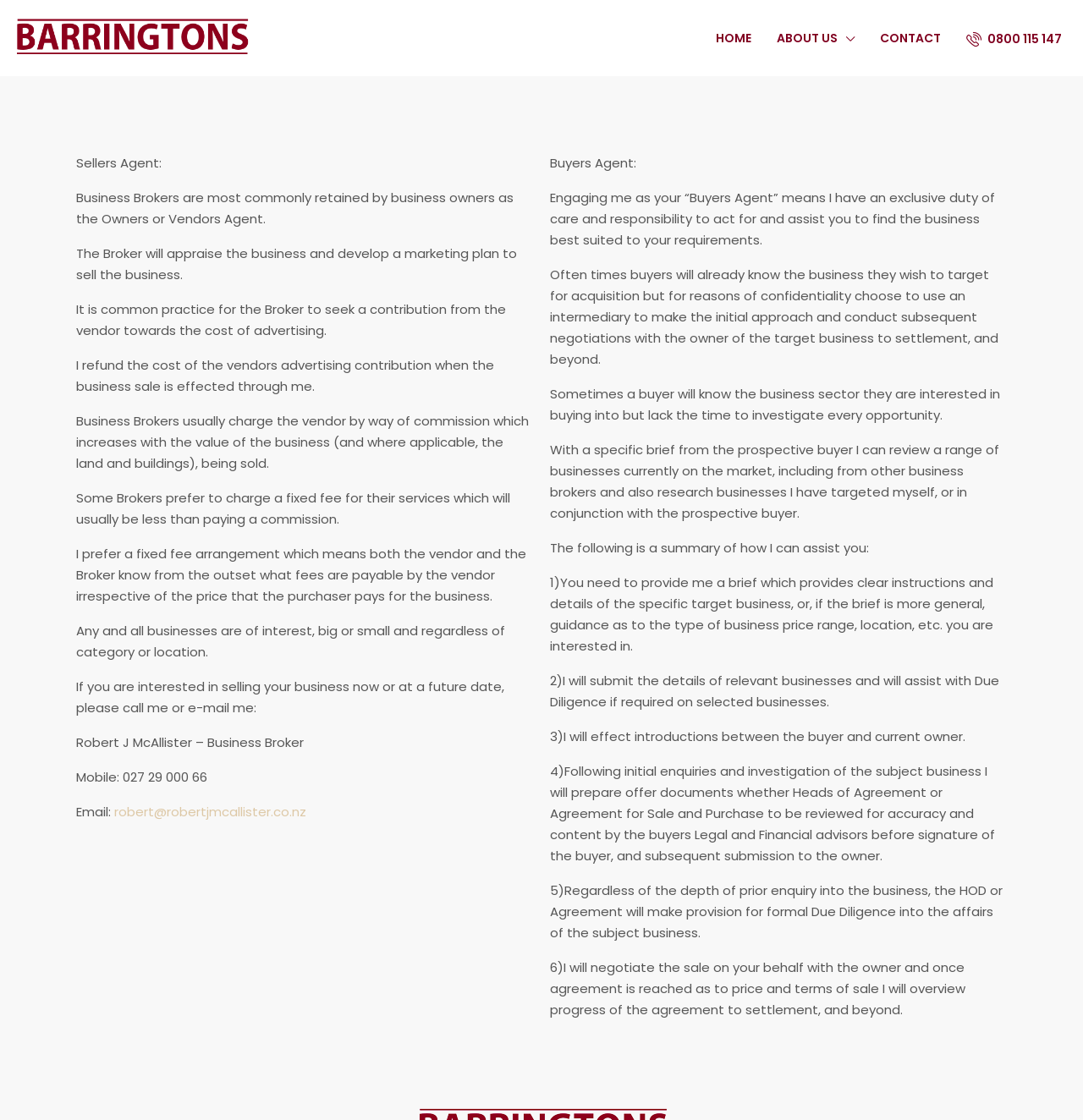Reply to the question below using a single word or brief phrase:
What is the logo of the website?

Barringtons Limited